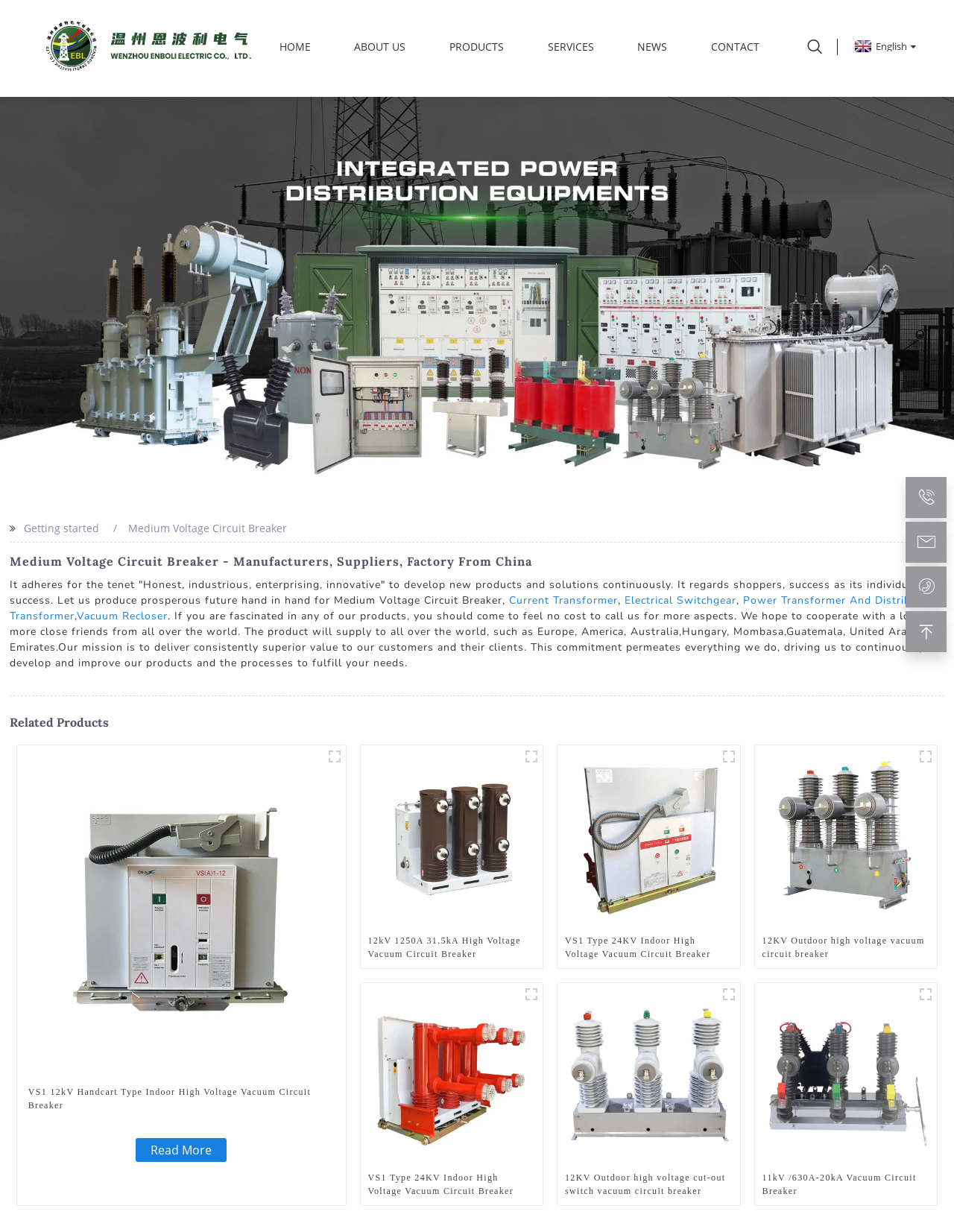Determine the bounding box coordinates of the clickable region to carry out the instruction: "Go to Home page".

None